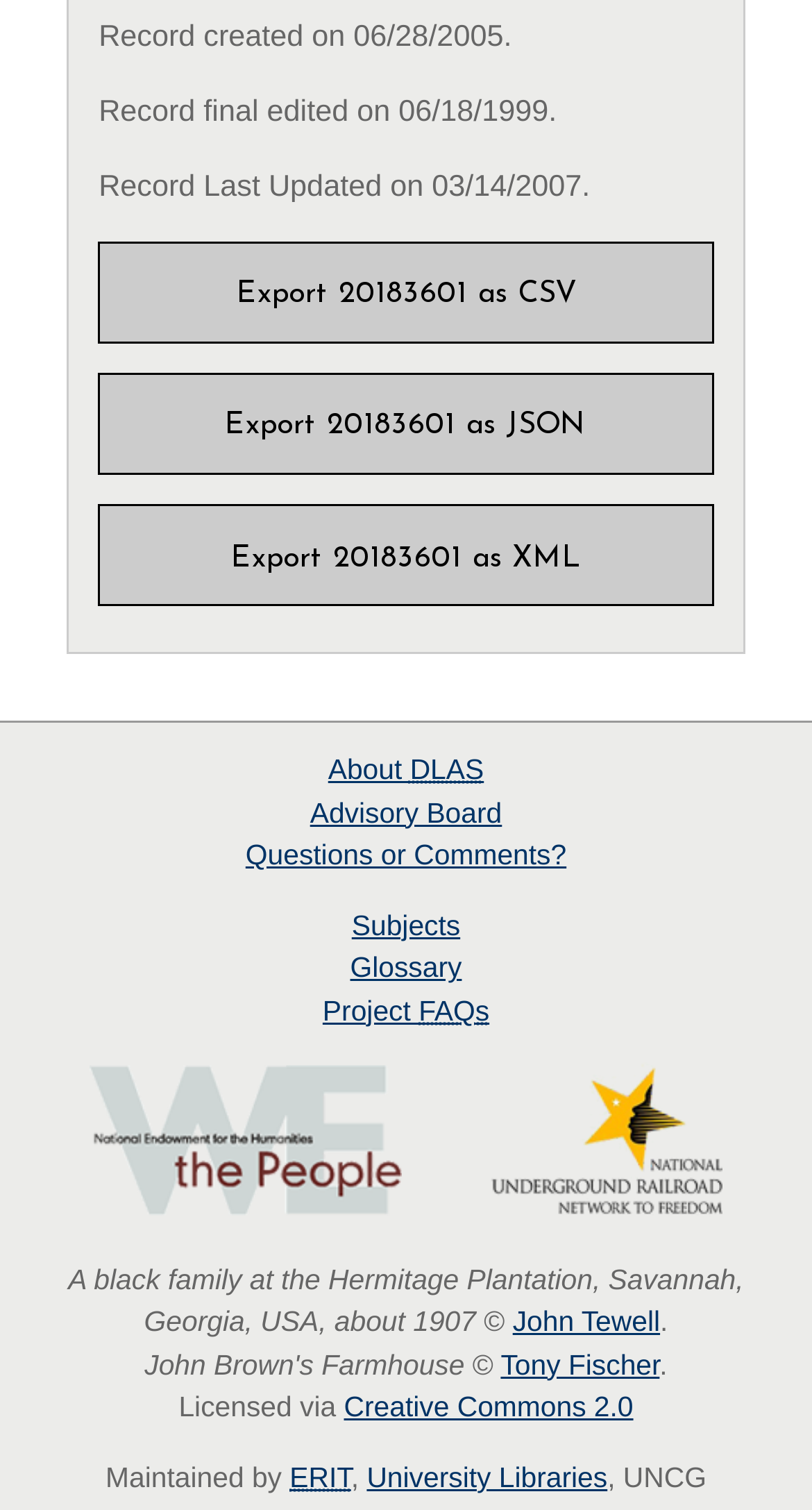Locate the bounding box coordinates of the clickable region to complete the following instruction: "Visit University Libraries."

[0.452, 0.968, 0.748, 0.989]